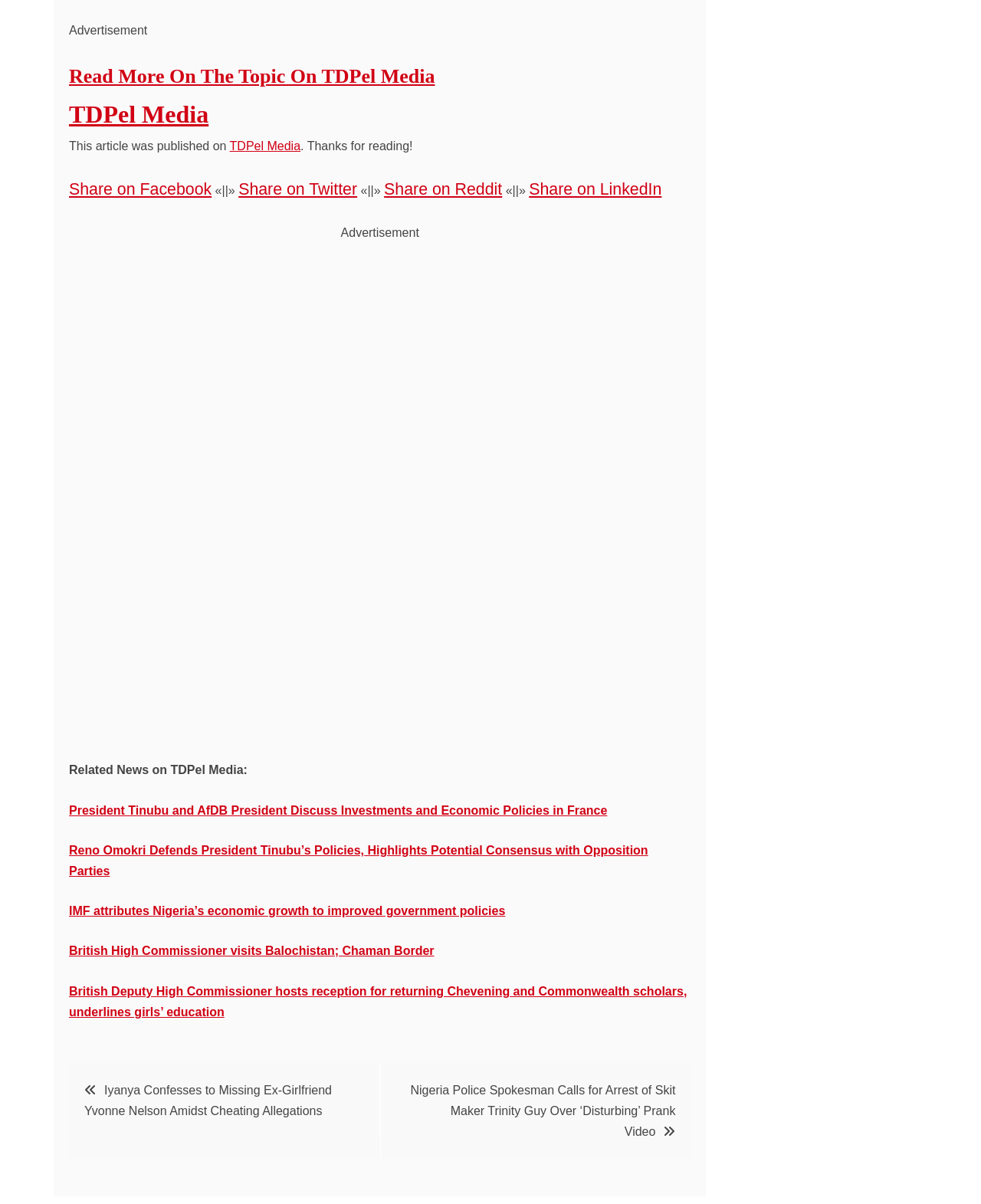Please find the bounding box coordinates of the element that must be clicked to perform the given instruction: "Read more on the topic". The coordinates should be four float numbers from 0 to 1, i.e., [left, top, right, bottom].

[0.07, 0.054, 0.443, 0.073]